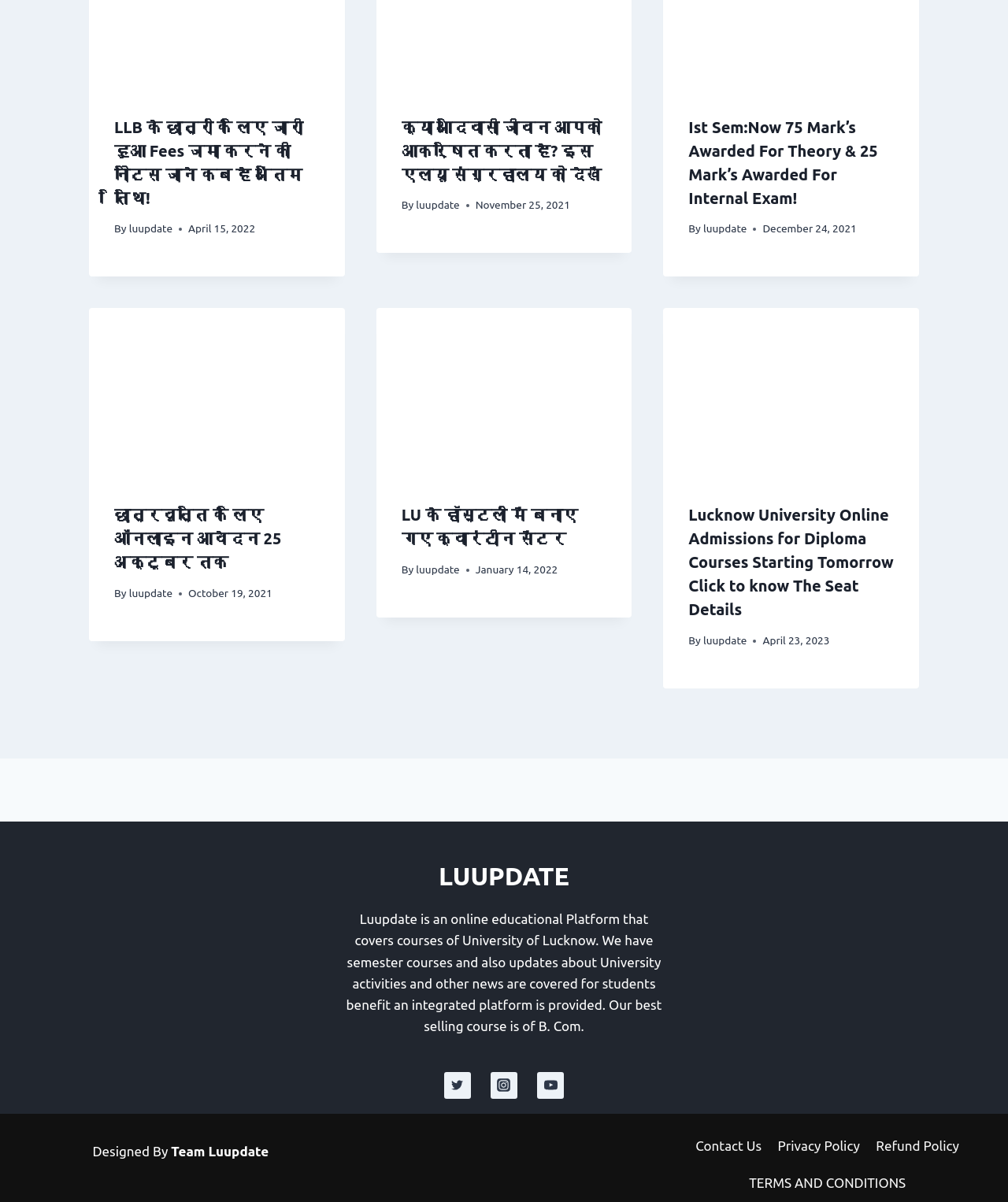Respond to the question below with a single word or phrase:
Who is the author of the article 'क्या आदिवासी जीवन आपको आकर्षित करता है? इस एलयू संग्रहालय को देखें'?

luupdate